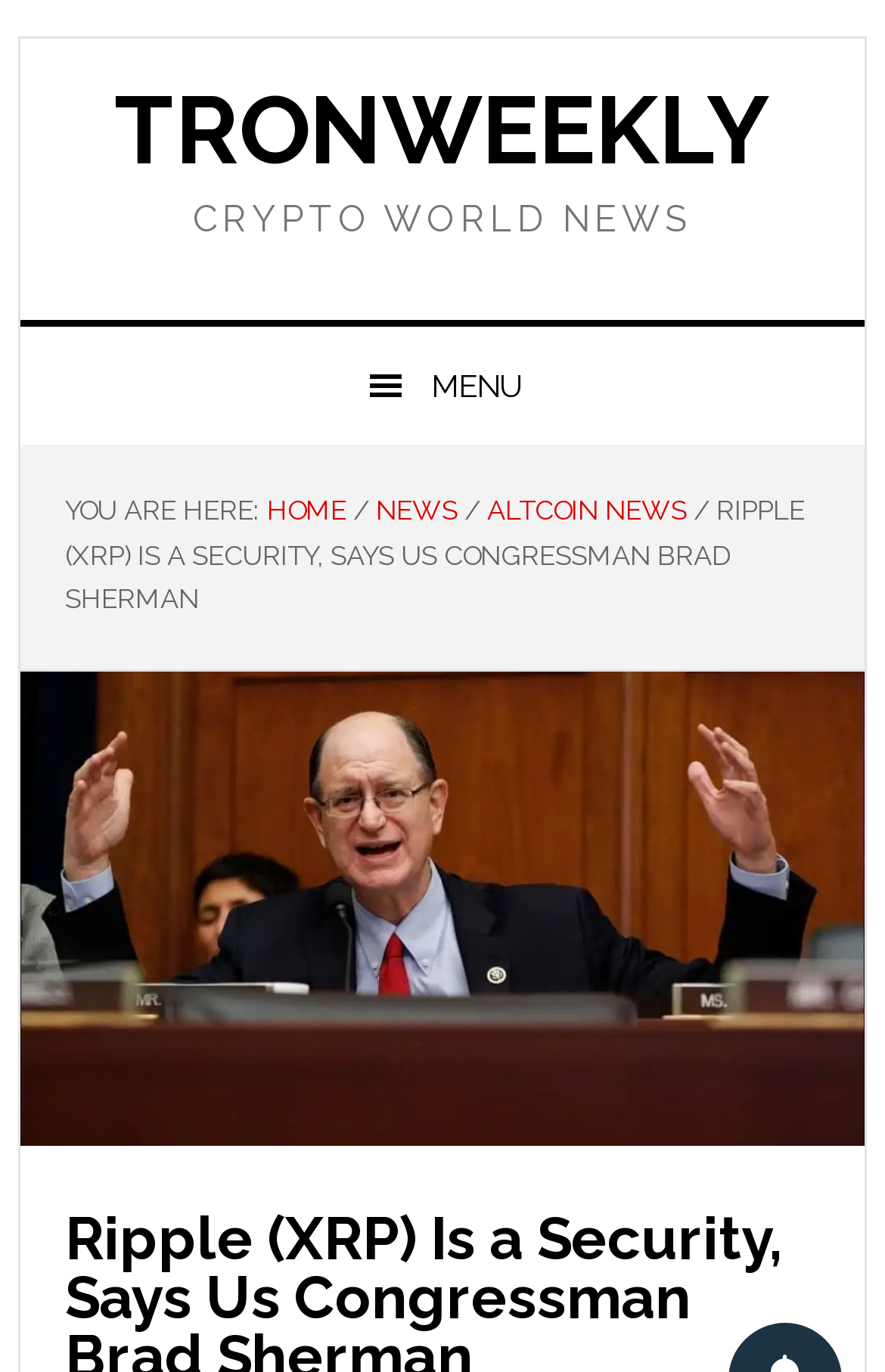Predict the bounding box of the UI element that fits this description: "Altcoin News".

[0.551, 0.361, 0.776, 0.384]